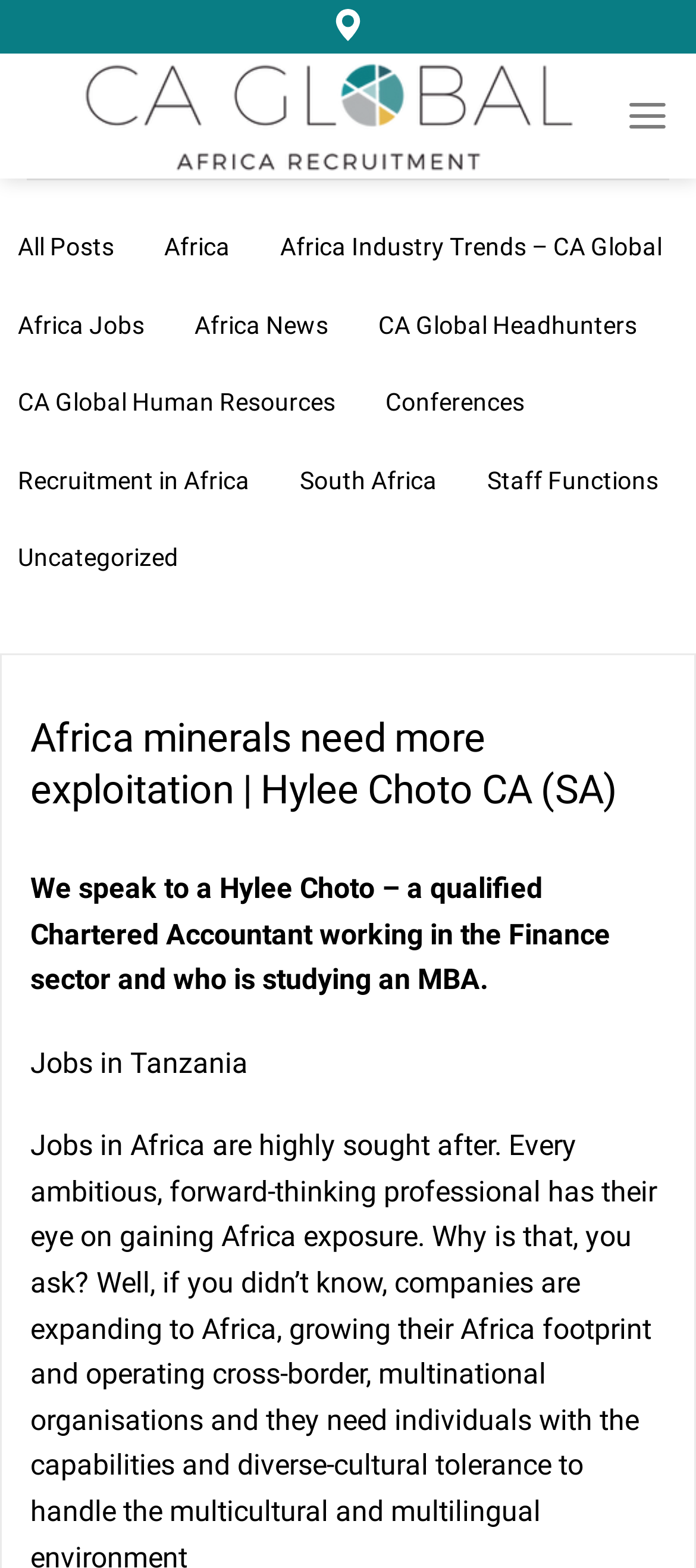Please identify the bounding box coordinates of the region to click in order to complete the task: "Open the menu". The coordinates must be four float numbers between 0 and 1, specified as [left, top, right, bottom].

[0.899, 0.046, 0.962, 0.102]